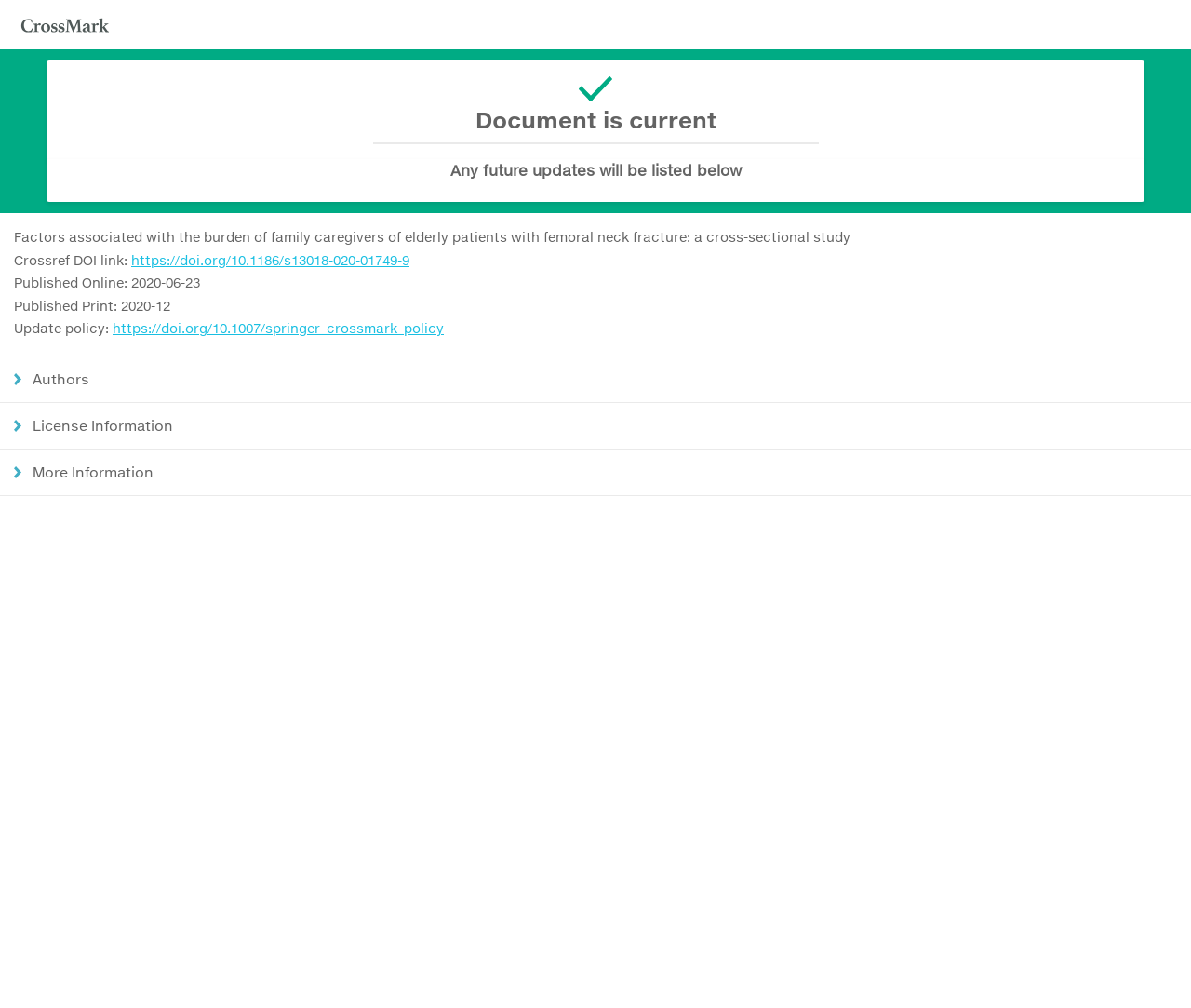Based on what you see in the screenshot, provide a thorough answer to this question: What is the DOI link for the study?

I found the DOI link by looking at the link element with the text 'https://doi.org/10.1186/s13018-020-01749-9' which is next to the StaticText element with the text 'Crossref DOI link:'.